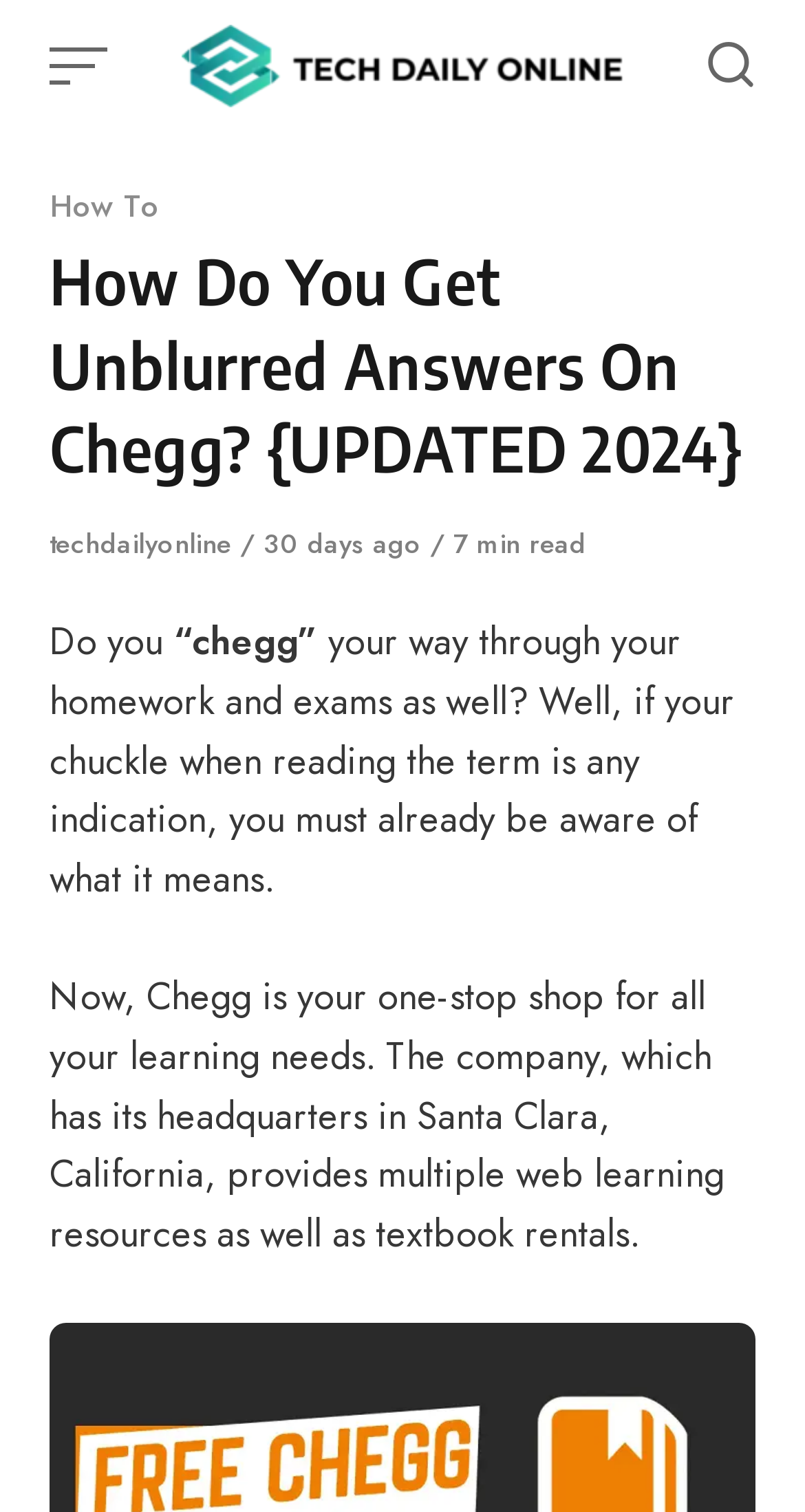Generate a thorough caption that explains the contents of the webpage.

The webpage appears to be an article or blog post with a focus on Chegg, an online learning platform. At the top left, there is a button to open or close a menu, and next to it, a link to "Tech Daily Online" with an accompanying image. On the top right, there is another button to open or close a search function.

Below the top navigation, there is a header section that spans the entire width of the page. Within this section, there are several elements, including a "Category" label, a "How To" link, a heading that reads "How Do You Get Unblurred Answers On Chegg? {UPDATED 2024}", an "Author" label, a link to "techdailyonline", a "Published on" label with a timestamp of "30 days ago", and a "7 min read" label.

The main content of the article begins below the header section. The text starts with a question, "Do you...", followed by the phrase "“chegg”" in quotes. The article then continues with a paragraph of text that discusses the meaning of "chegg" and its relation to homework and exams. The next paragraph describes Chegg as a one-stop shop for learning needs, providing web resources and textbook rentals.

Throughout the page, there are no other images besides the one accompanying the "Tech Daily Online" link. The overall structure of the page is organized, with clear headings and concise text.